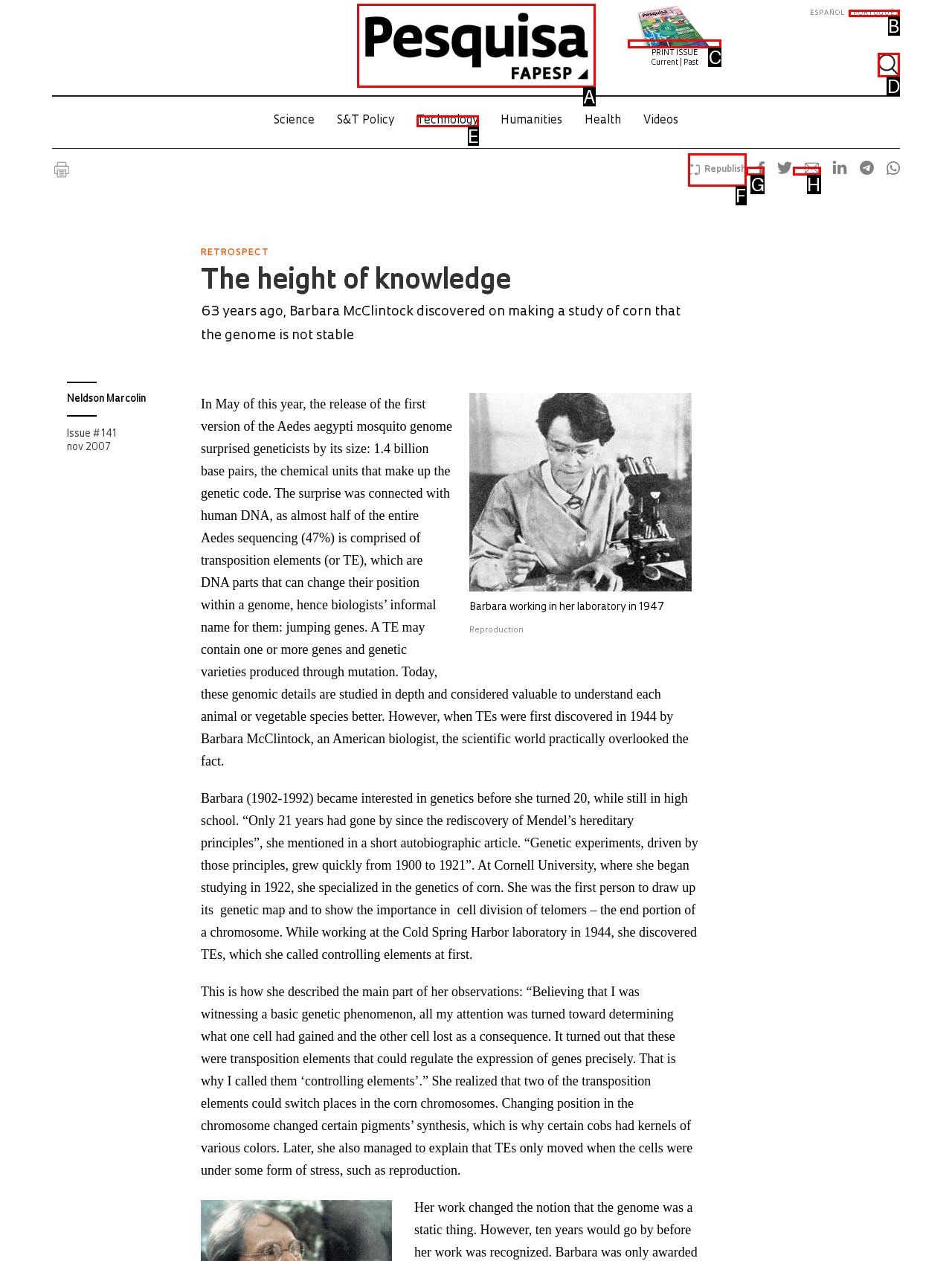Identify the correct UI element to click to achieve the task: Search for something.
Answer with the letter of the appropriate option from the choices given.

D